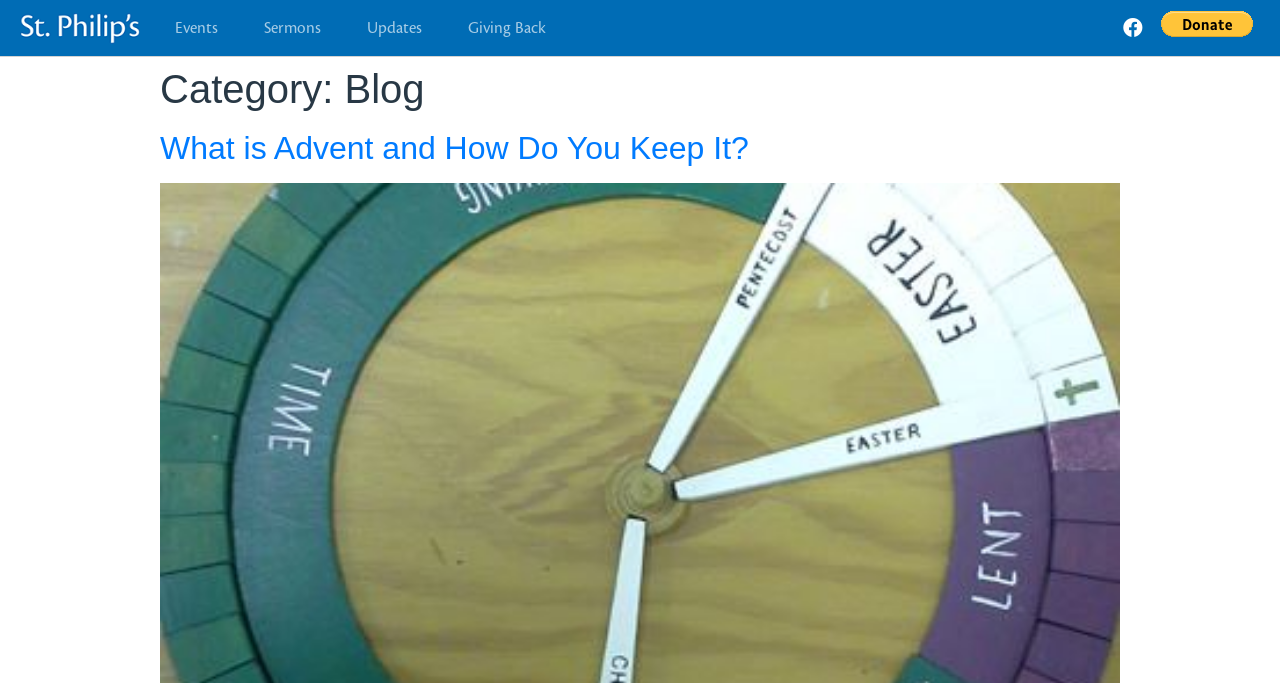Highlight the bounding box coordinates of the element that should be clicked to carry out the following instruction: "read sermon". The coordinates must be given as four float numbers ranging from 0 to 1, i.e., [left, top, right, bottom].

[0.191, 0.008, 0.266, 0.073]